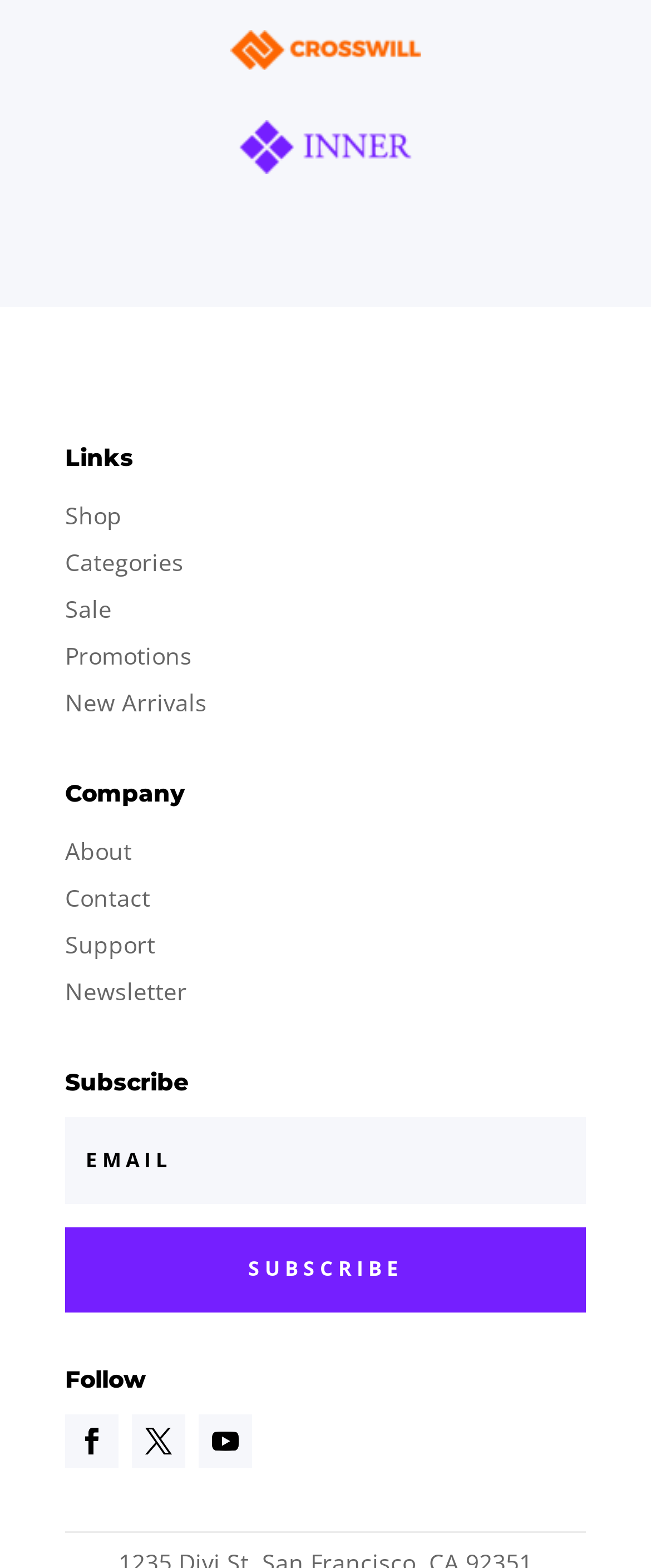Given the webpage screenshot, identify the bounding box of the UI element that matches this description: "New Arrivals".

[0.1, 0.438, 0.318, 0.458]